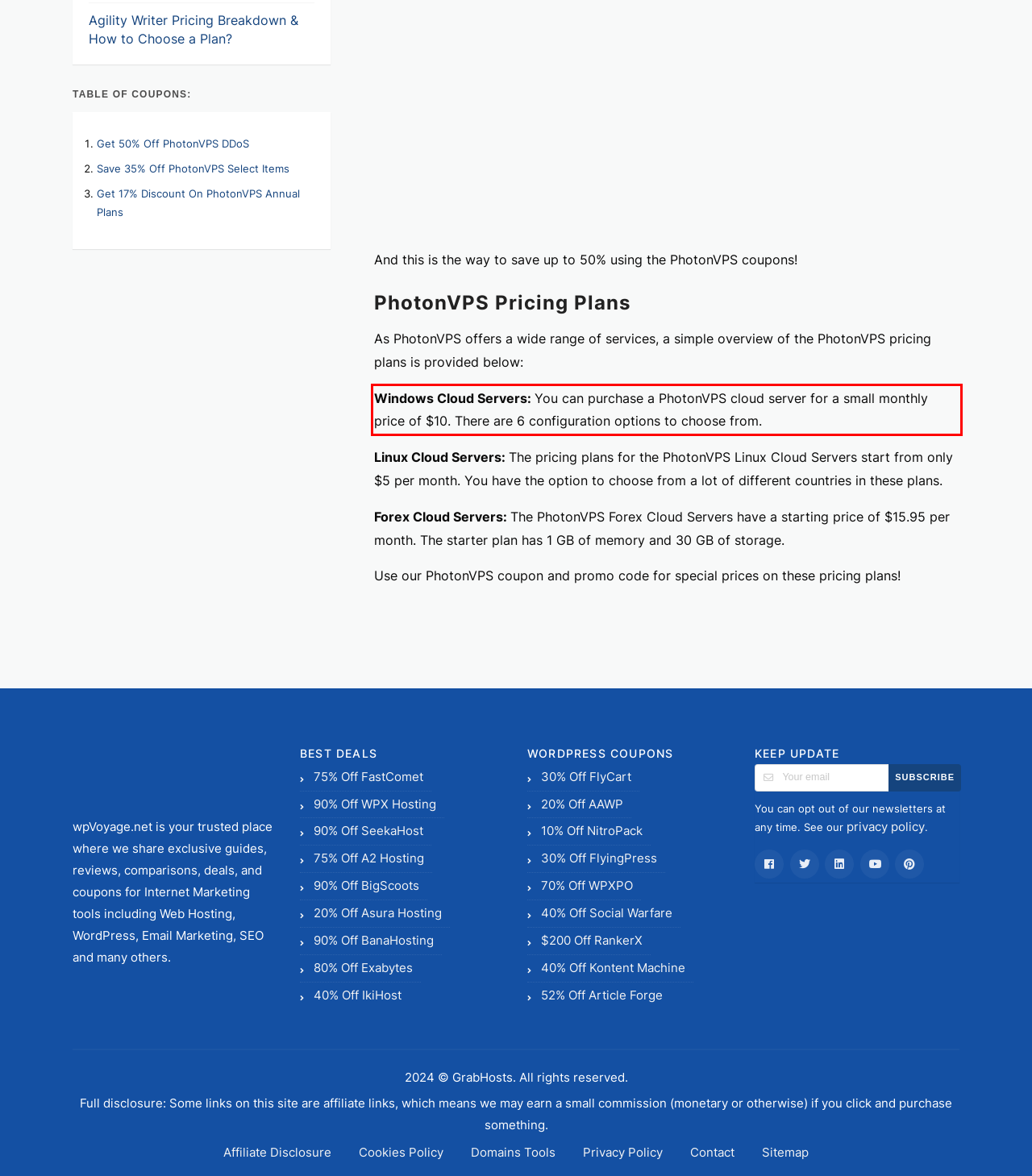Inspect the webpage screenshot that has a red bounding box and use OCR technology to read and display the text inside the red bounding box.

Windows Cloud Servers: You can purchase a PhotonVPS cloud server for a small monthly price of $10. There are 6 configuration options to choose from.